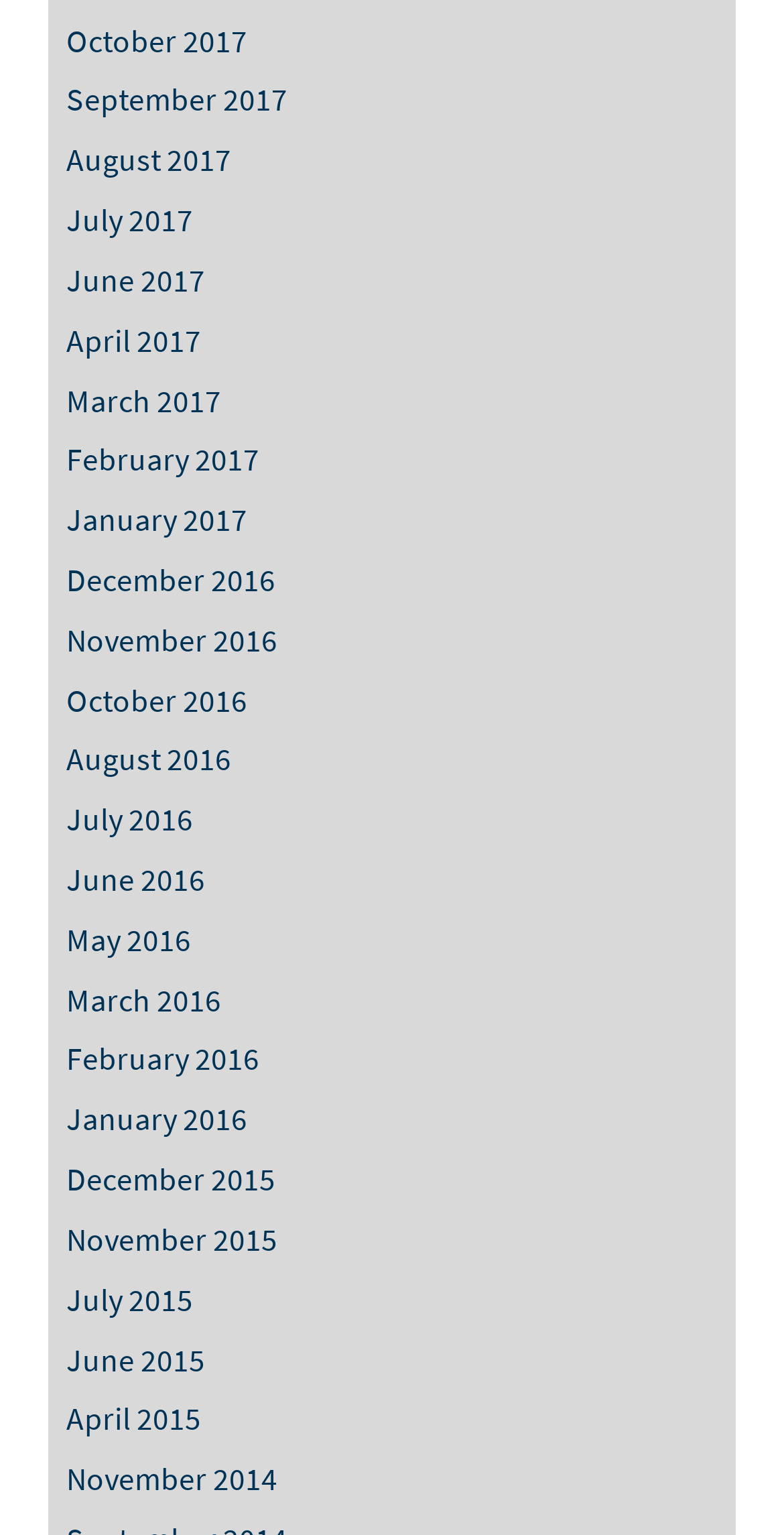Provide the bounding box coordinates of the UI element that matches the description: "June 2015".

[0.085, 0.873, 0.262, 0.898]